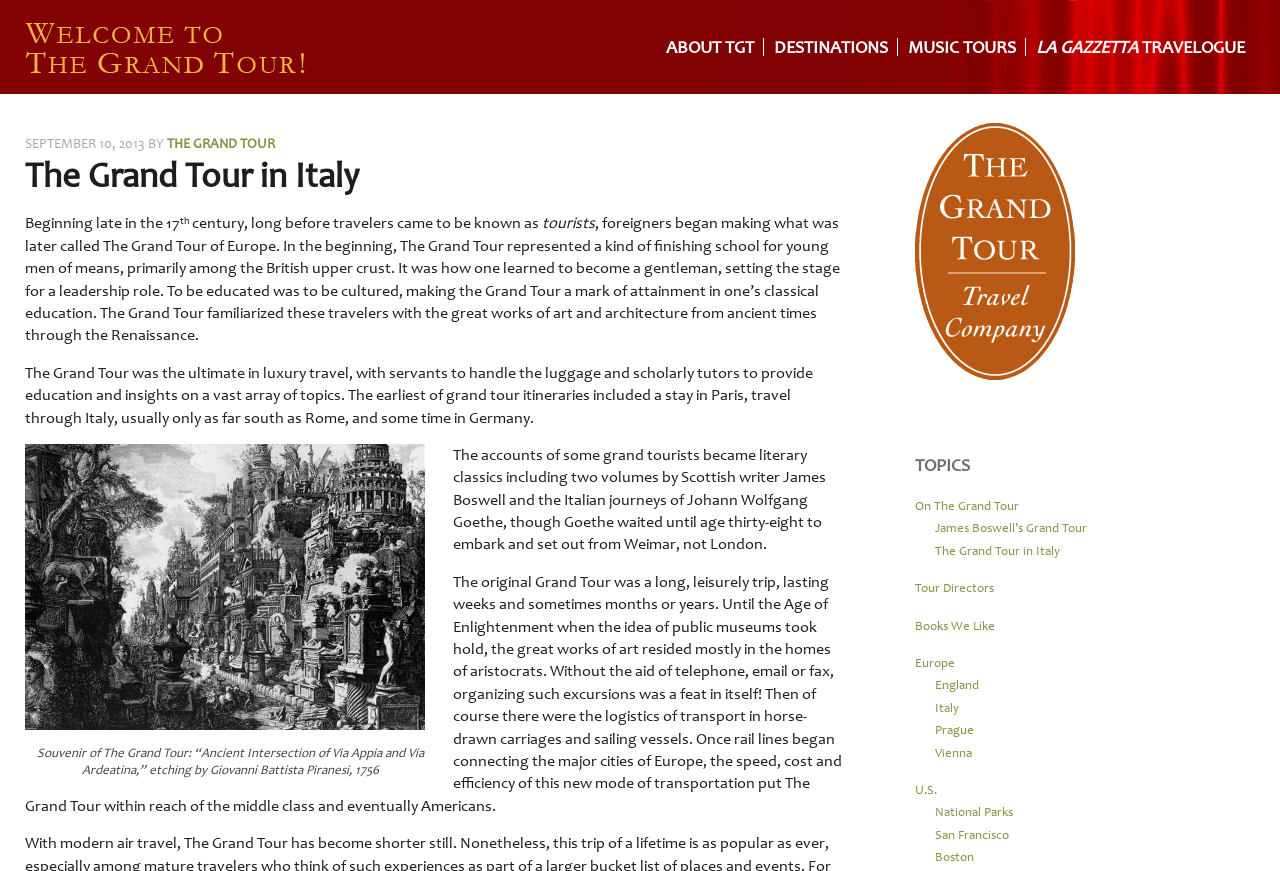Deliver a detailed narrative of the webpage's visual and textual elements.

The webpage is about "The Grand Tour in Italy" and appears to be a blog or article page. At the top, there is a logo or image of "The Grand Tour" with a link to the main page. Below the logo, there are four navigation links: "ABOUT TGT", "DESTINATIONS", "MUSIC TOURS", and "LA GAZZETTA TRAVELOGUE".

The main content of the page is a long article about the history of the Grand Tour in Europe, specifically in Italy. The article is divided into several paragraphs, with a heading "The Grand Tour in Italy" at the top. The text describes the origins of the Grand Tour, its purpose as a finishing school for young men of means, and its evolution over time. There are also references to famous writers and their accounts of the Grand Tour.

On the right side of the page, there is a section with a heading "TOPICS" and several links to related topics, including "On The Grand Tour", "James Boswell’s Grand Tour", "The Grand Tour in Italy", and others. These links are organized into categories such as "Tour Directors", "Books We Like", and "Europe".

There is also an image on the page, described as "Souvenir of The Grand Tour: “Ancient Intersection of Via Appia and Via Ardeatina,” etching by Giovanni Battista Piranesi, 1756". The image is placed below the article and has a caption.

Overall, the webpage appears to be a informative article about the history of the Grand Tour in Italy, with additional resources and links to related topics.